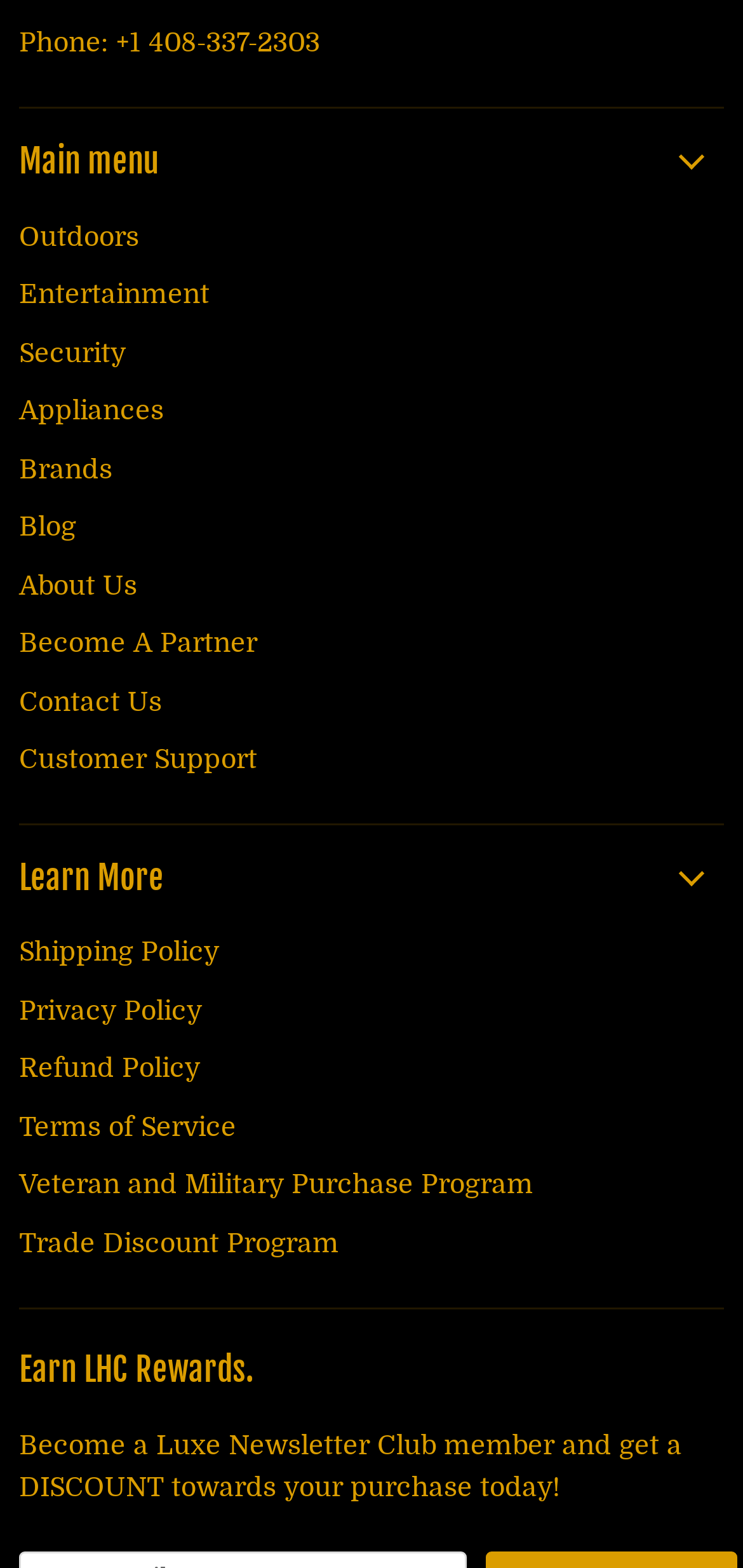Based on the element description "Veteran and Military Purchase Program", predict the bounding box coordinates of the UI element.

[0.026, 0.746, 0.718, 0.765]